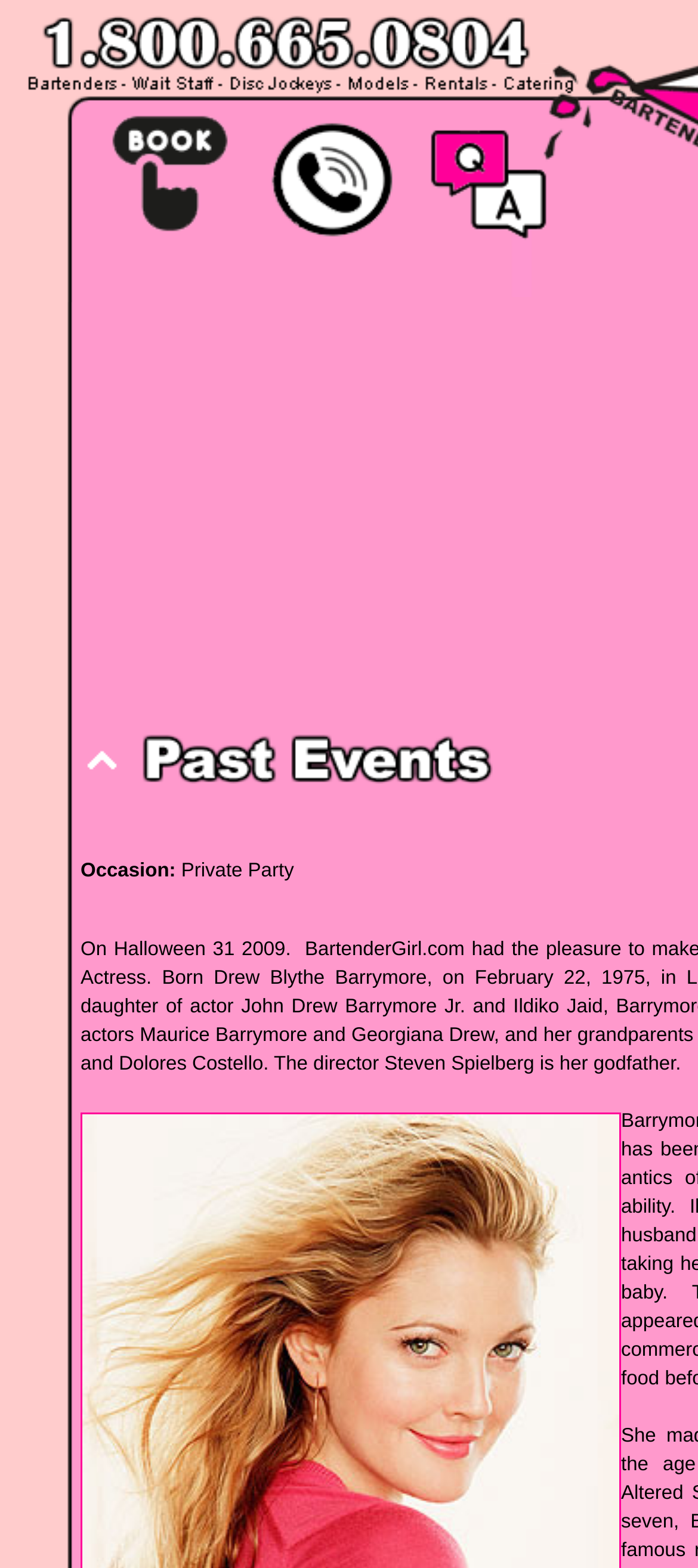Given the element description "alt="Past Celebrity Event"" in the screenshot, predict the bounding box coordinates of that UI element.

[0.179, 0.485, 0.826, 0.508]